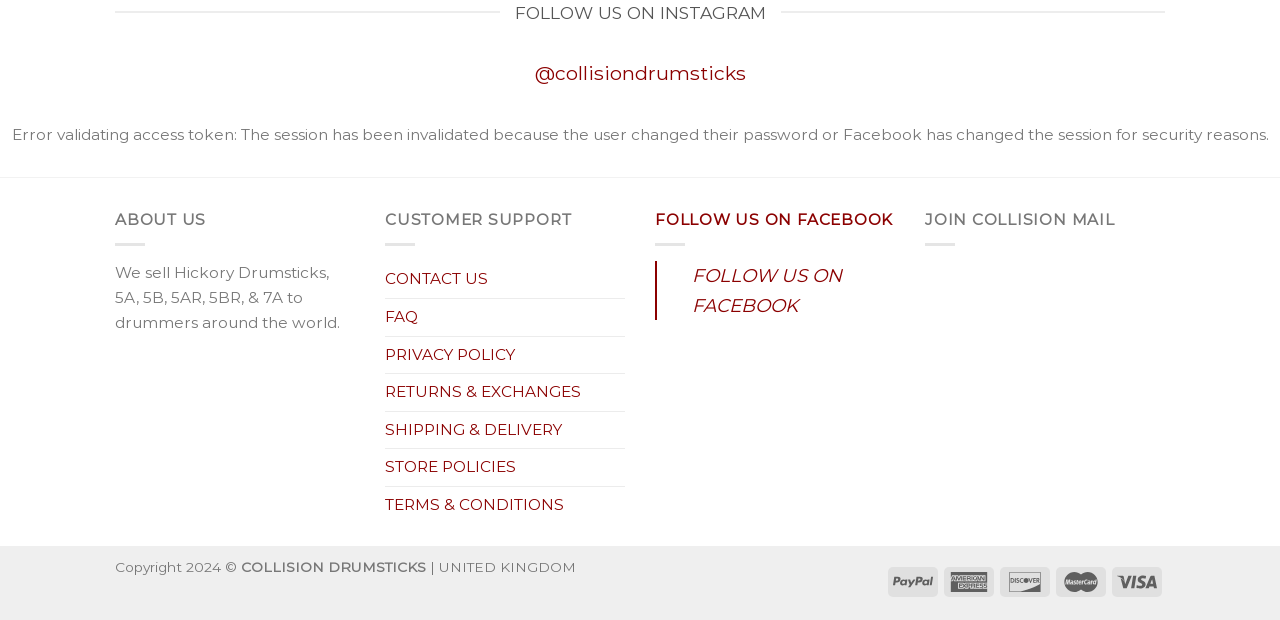What is the copyright year displayed on the webpage?
Answer with a single word or short phrase according to what you see in the image.

2024